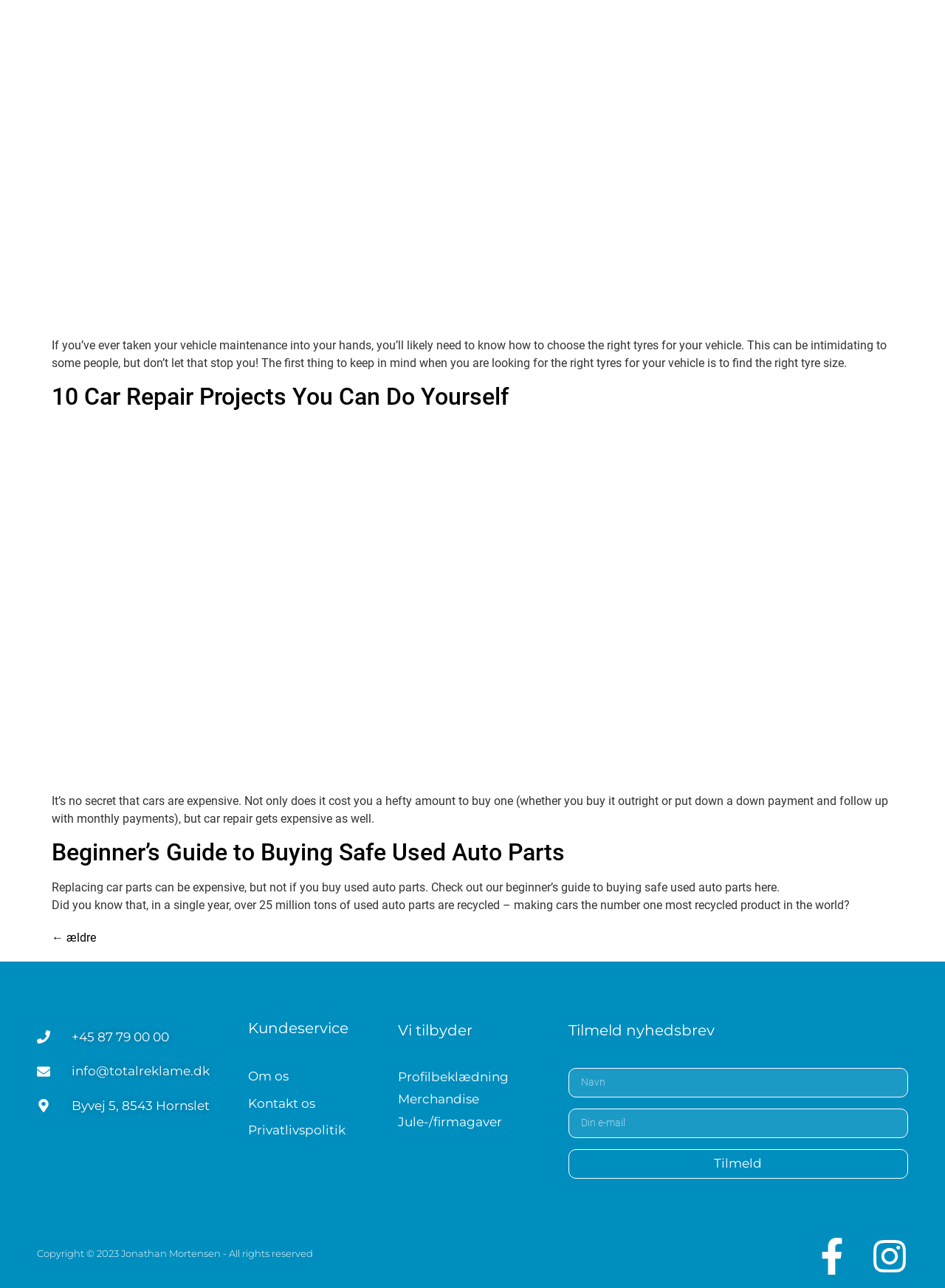Locate the bounding box coordinates of the area that needs to be clicked to fulfill the following instruction: "Check the homepage". The coordinates should be in the format of four float numbers between 0 and 1, namely [left, top, right, bottom].

None